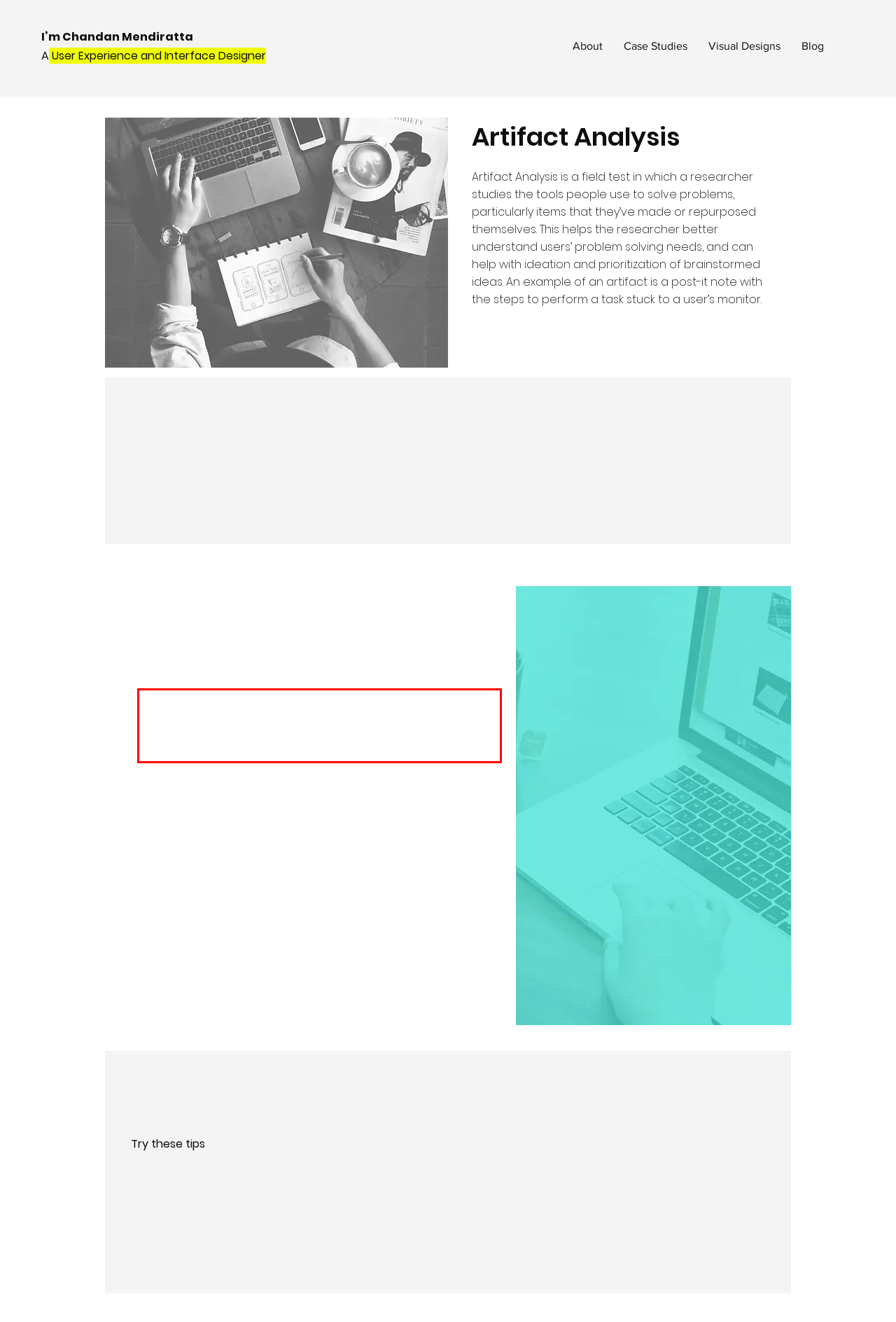From the given screenshot of a webpage, identify the red bounding box and extract the text content within it.

Observe users’ self-created tools and job aids, and items used in ways that they were not expressly designed for. These may be applications, desk supplies, folders, custom-created forms, rubber bands, post-it notes, etc.